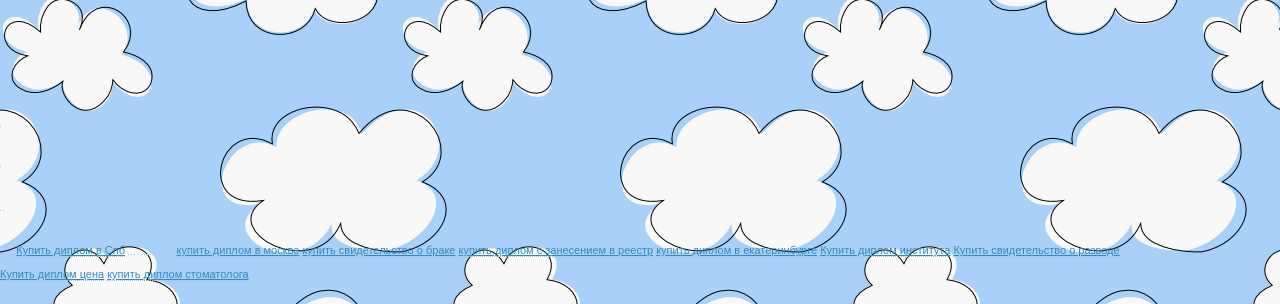Please provide a brief answer to the question using only one word or phrase: 
What types of diplomas can be bought on this webpage?

Various types